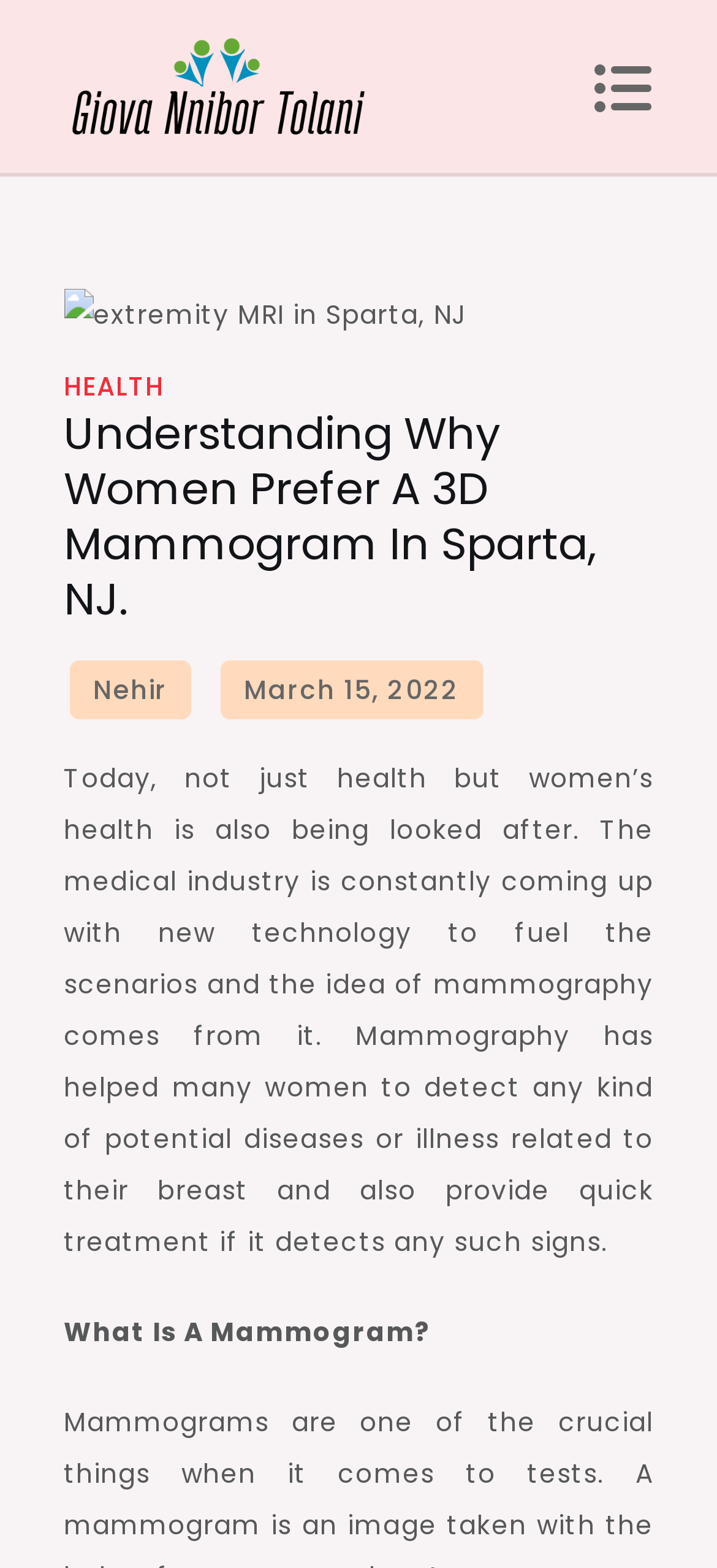Use a single word or phrase to answer the question: 
When was the article published?

March 15, 2022